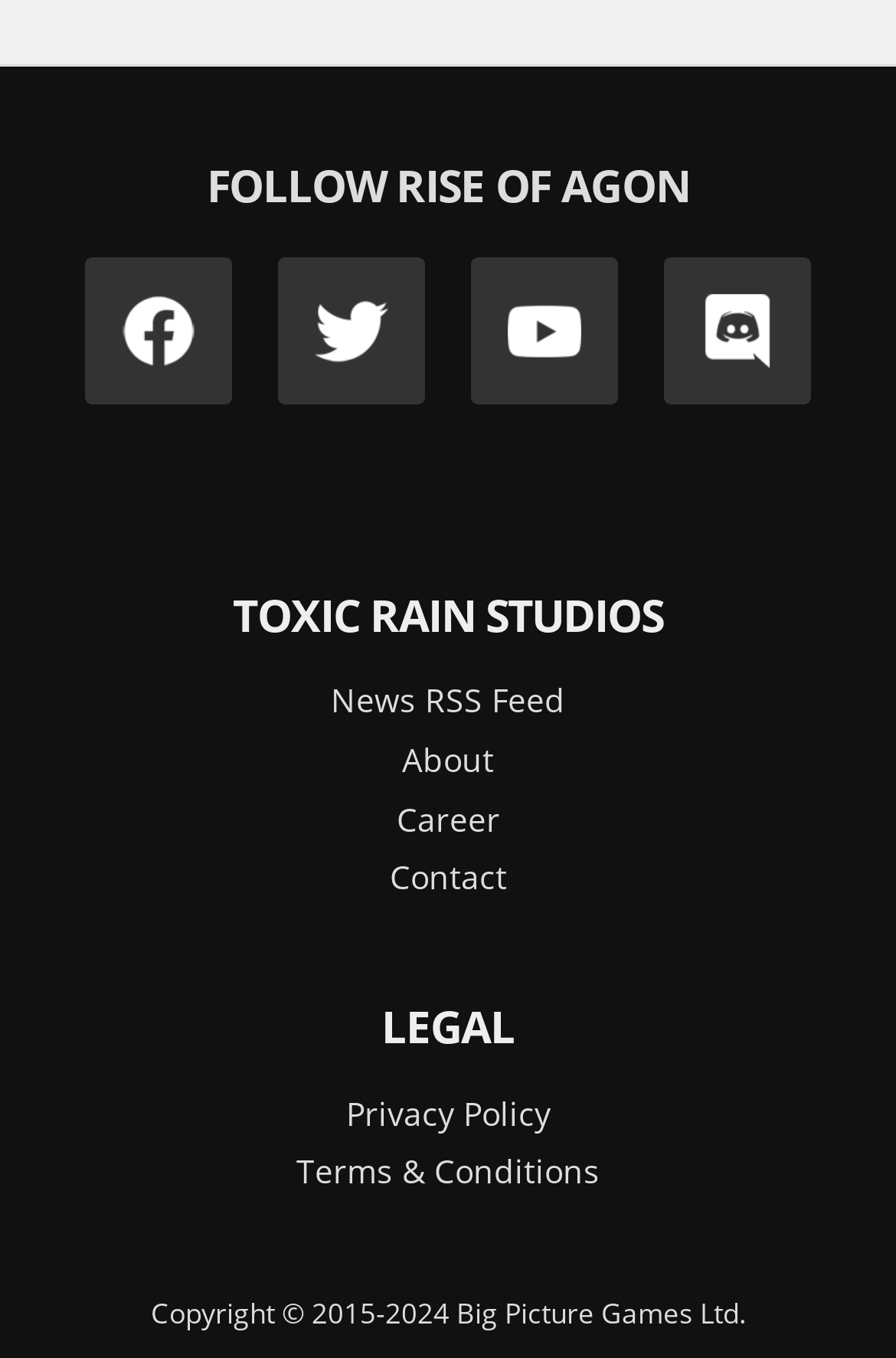What type of content is available in the 'News' section?
Look at the image and answer the question using a single word or phrase.

RSS Feed